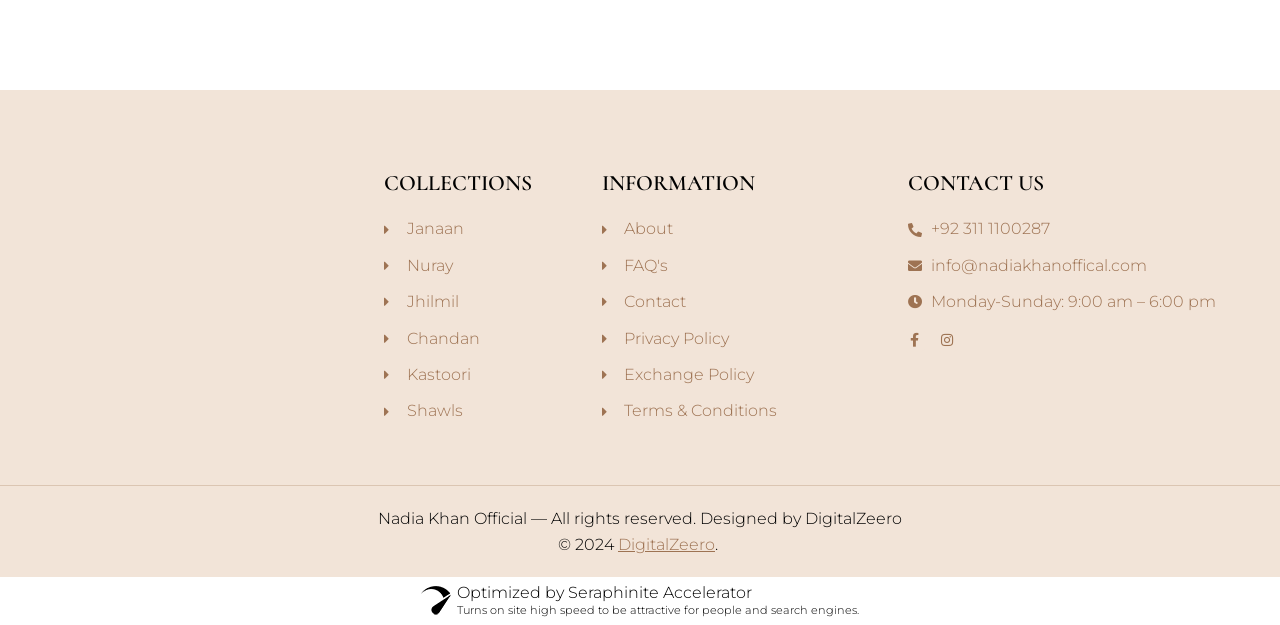Determine the bounding box coordinates for the region that must be clicked to execute the following instruction: "View Janaan collection".

[0.3, 0.346, 0.375, 0.389]